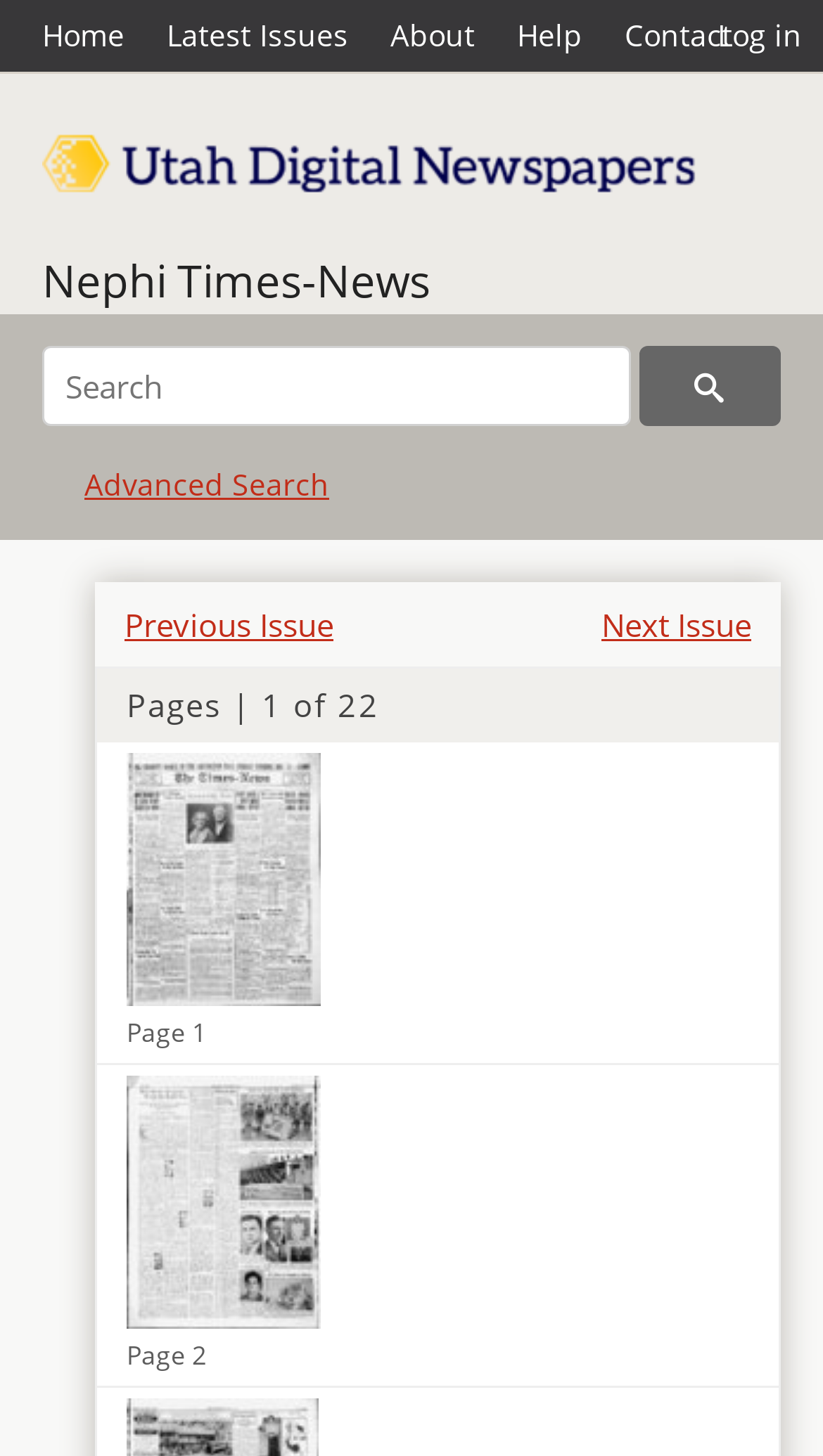What is the current page number?
Look at the image and respond to the question as thoroughly as possible.

I determined the current page number by looking at the heading 'Pages | 1 of 22' which indicates that the current page is page 1.